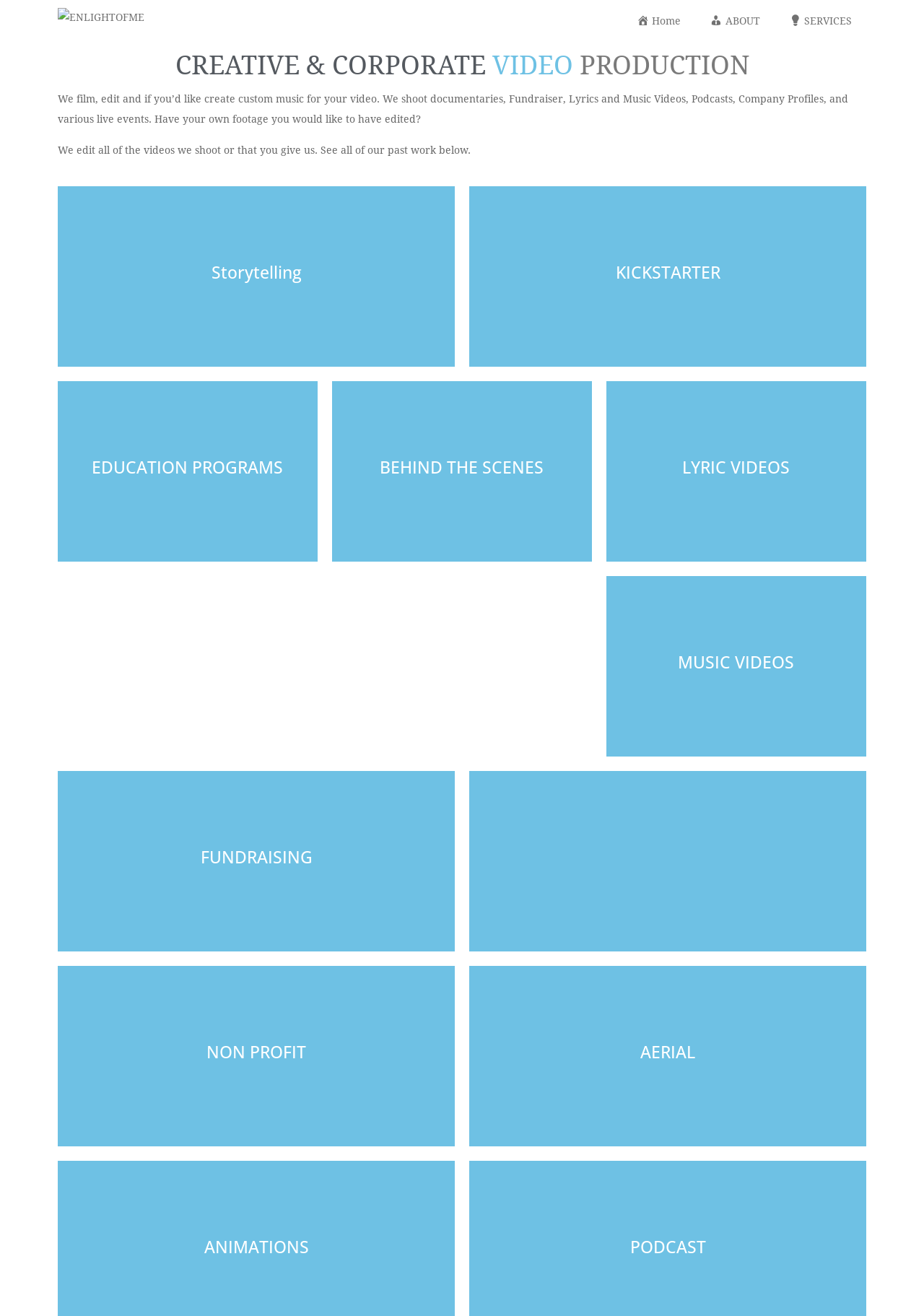What type of production does ENLIGHTOFME specialize in?
Answer the question with a thorough and detailed explanation.

Based on the webpage, ENLIGHTOFME specializes in video production, as indicated by the text 'CREATIVE & CORPORATE VIDEO PRODUCTION' and the various types of videos listed on the webpage, such as documentaries, music videos, and company profiles.